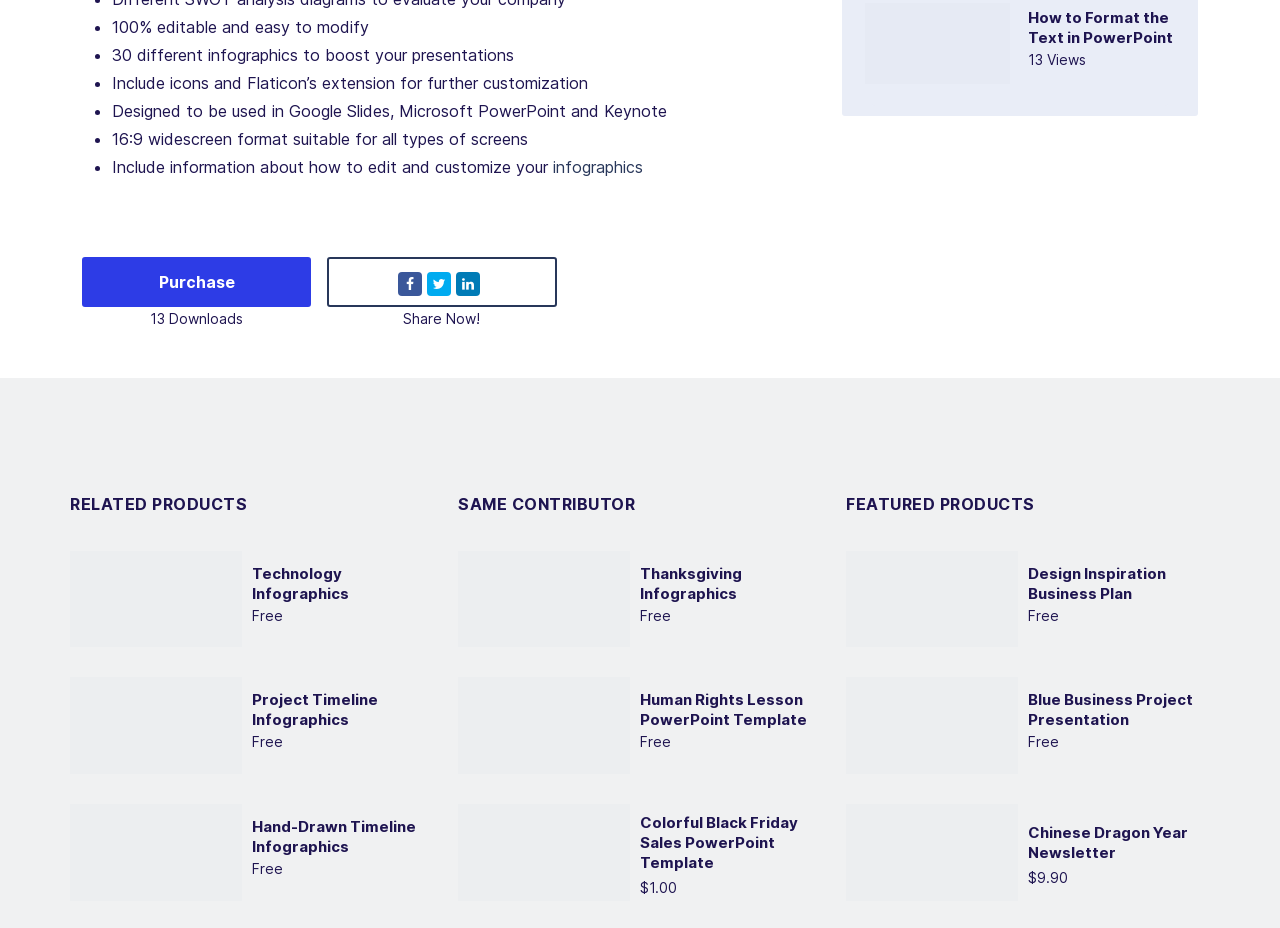How many infographics are mentioned?
Refer to the screenshot and answer in one word or phrase.

30